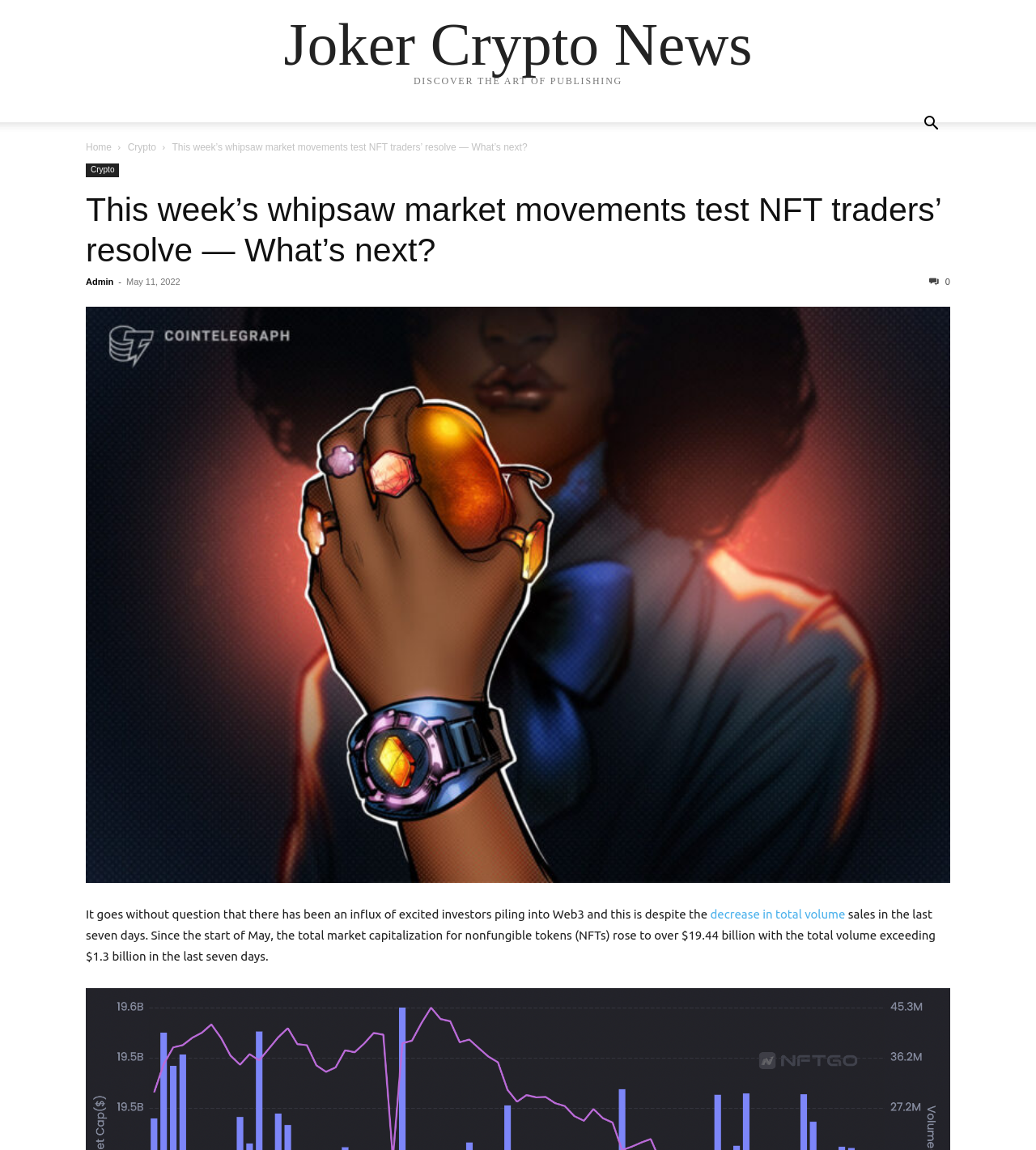Specify the bounding box coordinates of the area to click in order to execute this command: 'check the admin page'. The coordinates should consist of four float numbers ranging from 0 to 1, and should be formatted as [left, top, right, bottom].

[0.083, 0.241, 0.11, 0.249]